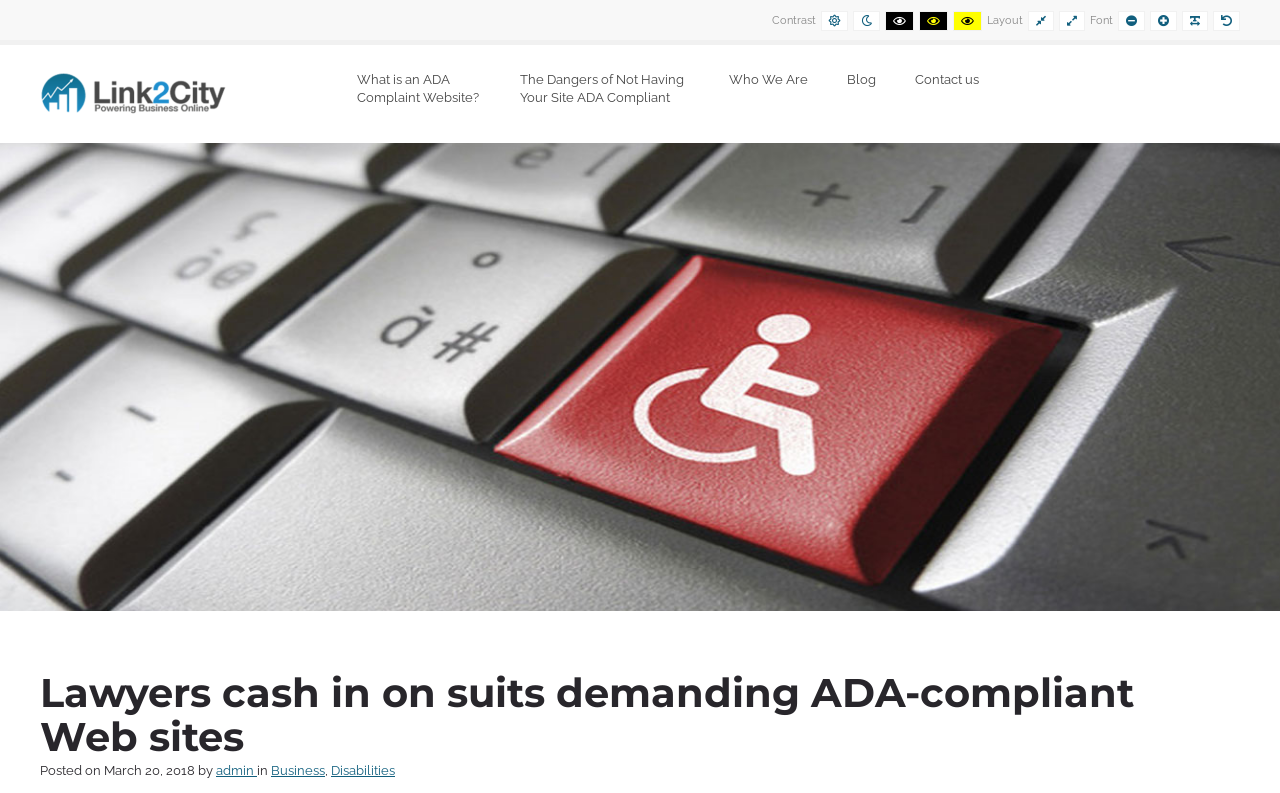Provide a thorough and detailed response to the question by examining the image: 
What is the date of the posted article?

The date of the posted article can be found in the 'Slider' region, where it is written 'Posted on March 20, 2018'.